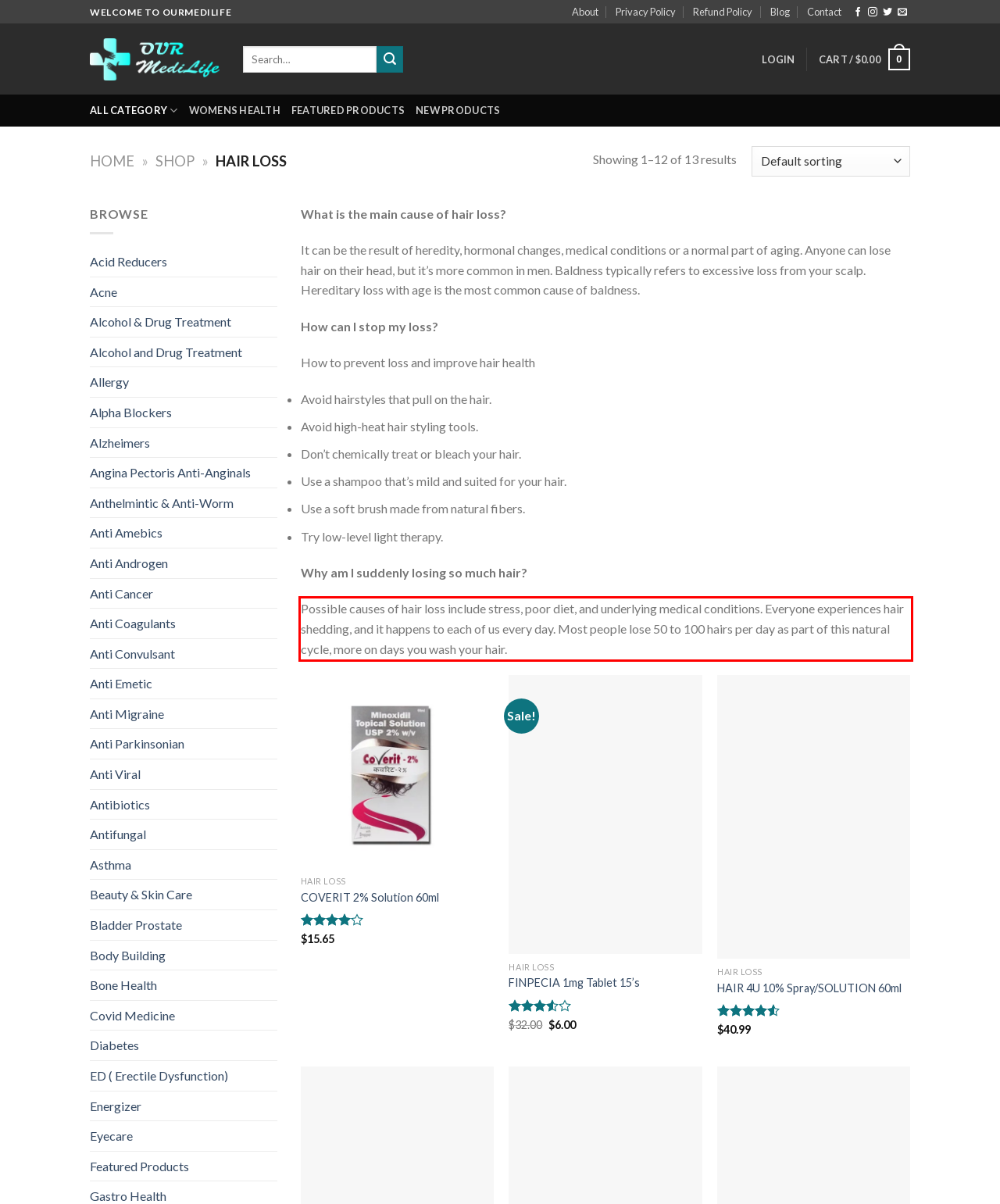Please extract the text content from the UI element enclosed by the red rectangle in the screenshot.

Possible causes of hair loss include stress, poor diet, and underlying medical conditions. Everyone experiences hair shedding, and it happens to each of us every day. Most people lose 50 to 100 hairs per day as part of this natural cycle, more on days you wash your hair.